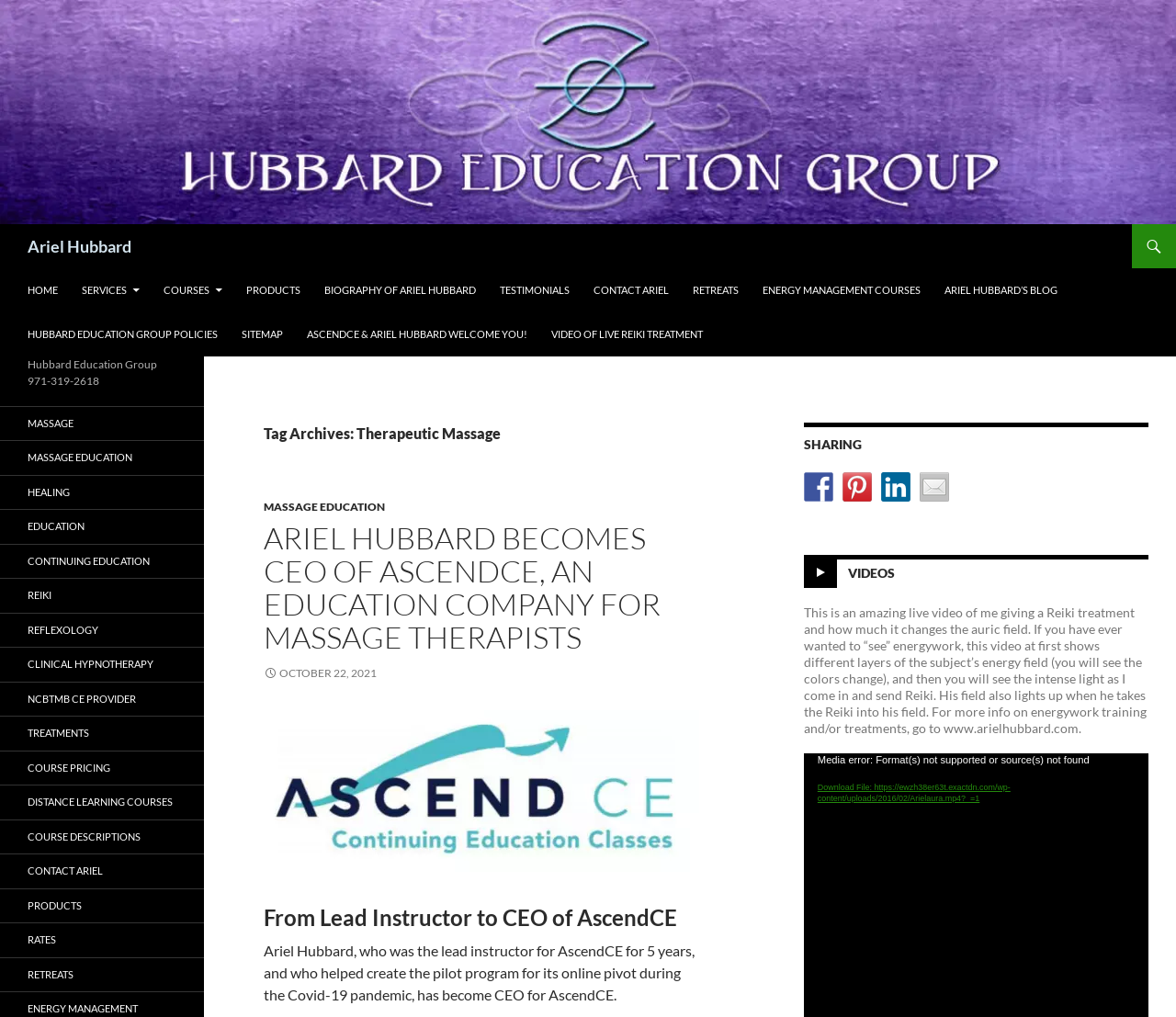Look at the image and write a detailed answer to the question: 
What is the name of the company mentioned on this webpage?

The webpage has a link and a heading that mentions 'AscendCE', indicating that it is a company related to massage education and therapy, and Ariel Hubbard is the CEO of this company.